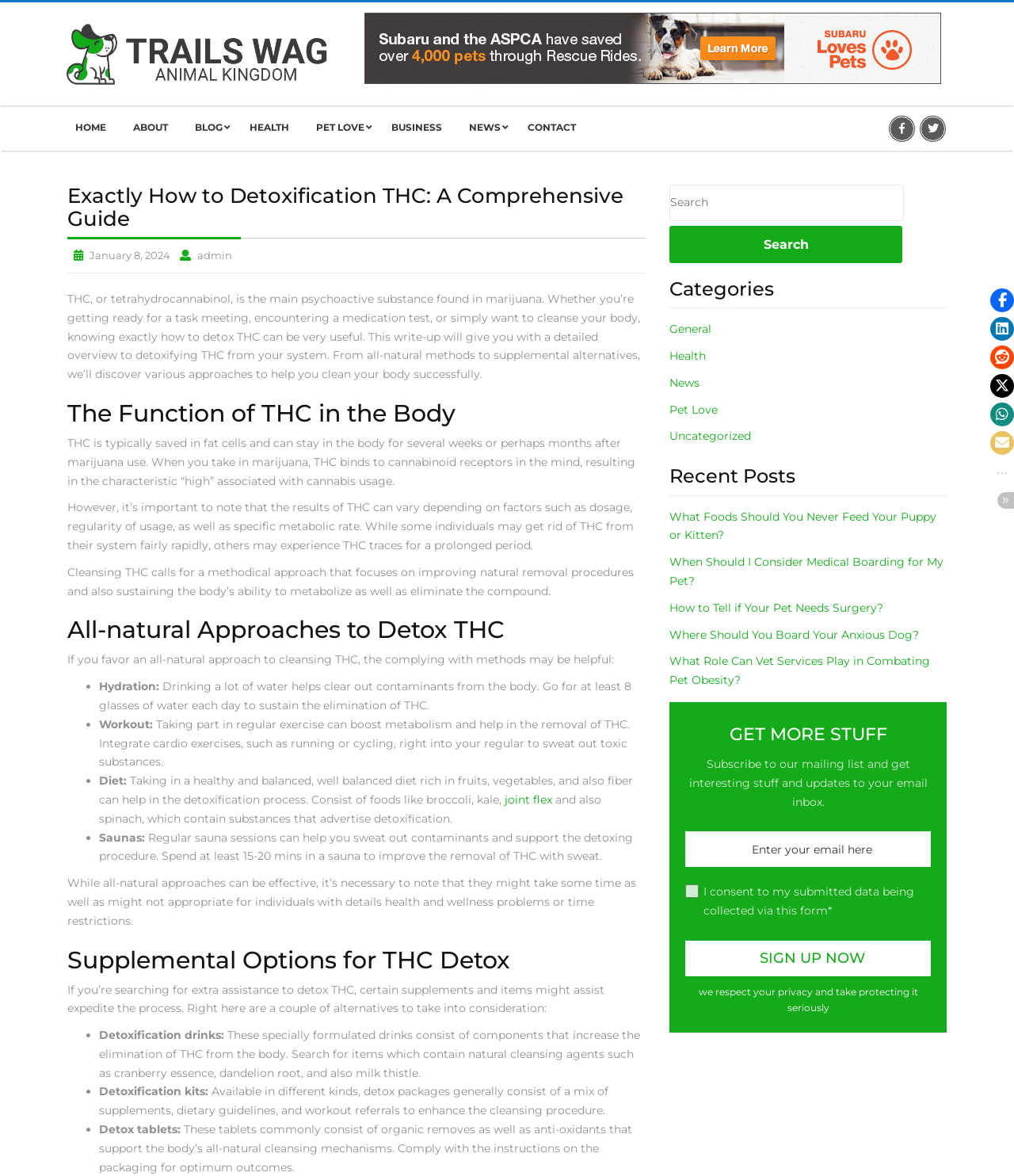Using the element description Contact, predict the bounding box coordinates for the UI element. Provide the coordinates in (top-left x, top-left y, bottom-right x, bottom-right y) format with values ranging from 0 to 1.

[0.512, 0.091, 0.584, 0.126]